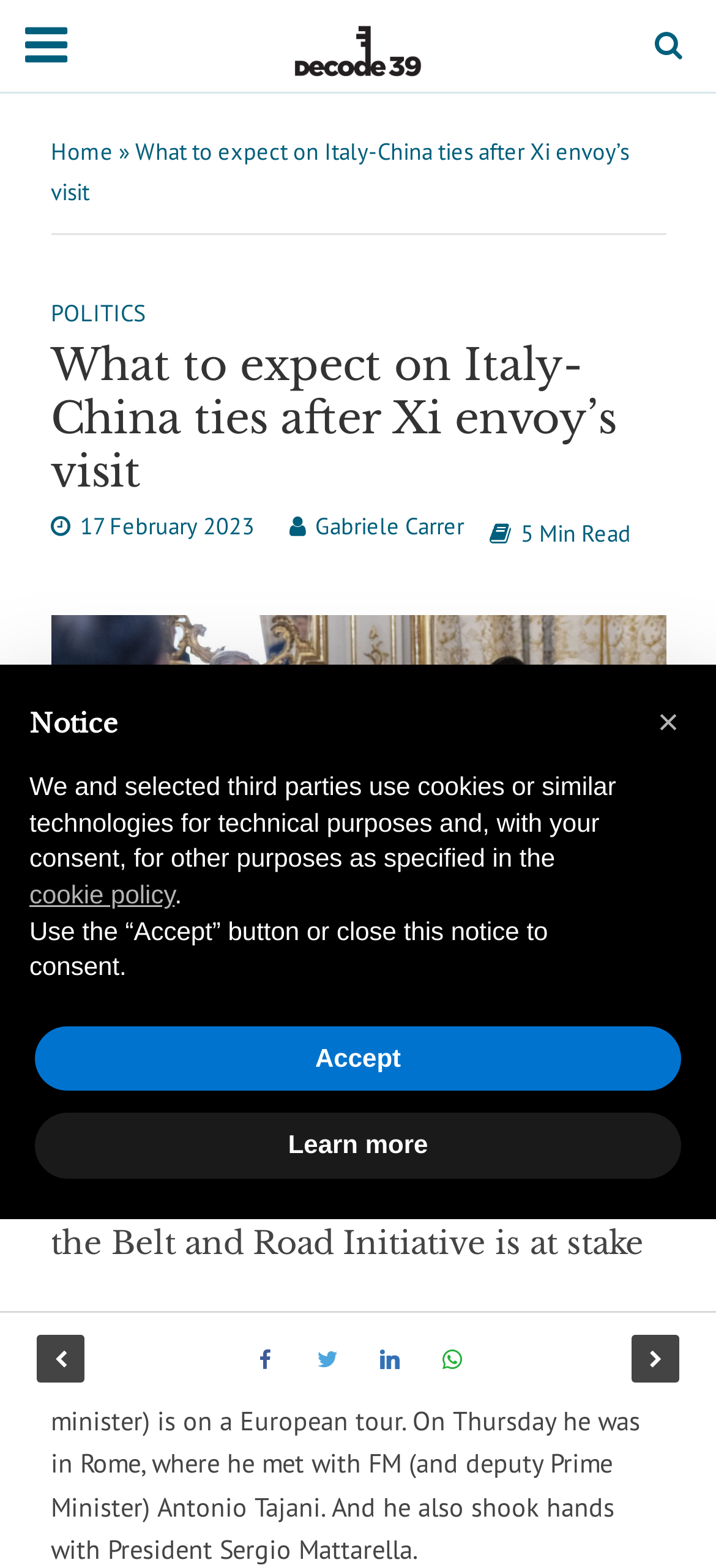What is the name of the initiative mentioned in the article?
Refer to the image and give a detailed answer to the question.

The article mentions that the renewal of the Italy-China Memorandum of Understanding on the Belt and Road Initiative is at stake.